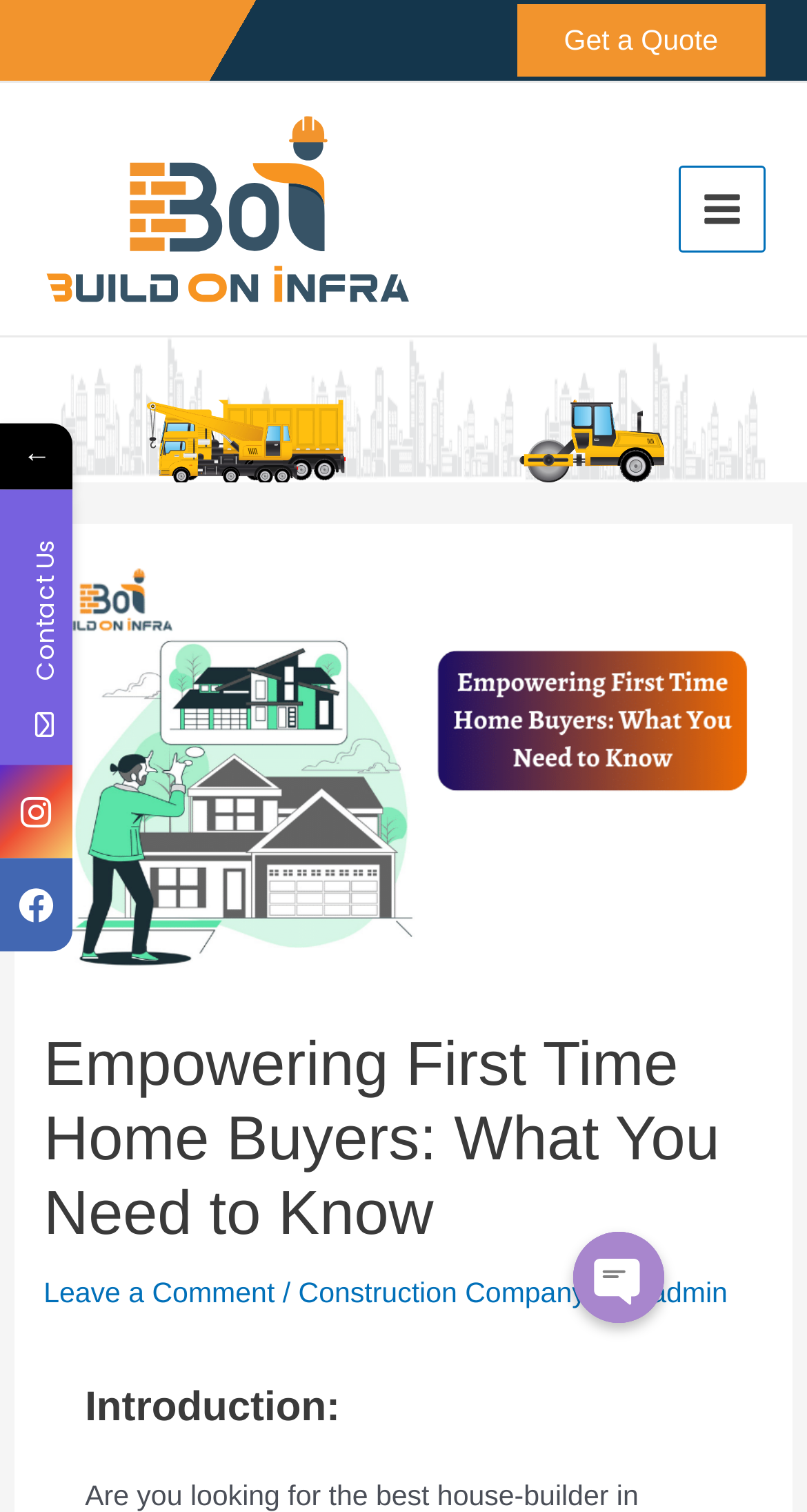Specify the bounding box coordinates of the area to click in order to execute this command: 'Click the 'Leave a Comment' link'. The coordinates should consist of four float numbers ranging from 0 to 1, and should be formatted as [left, top, right, bottom].

[0.054, 0.844, 0.34, 0.865]